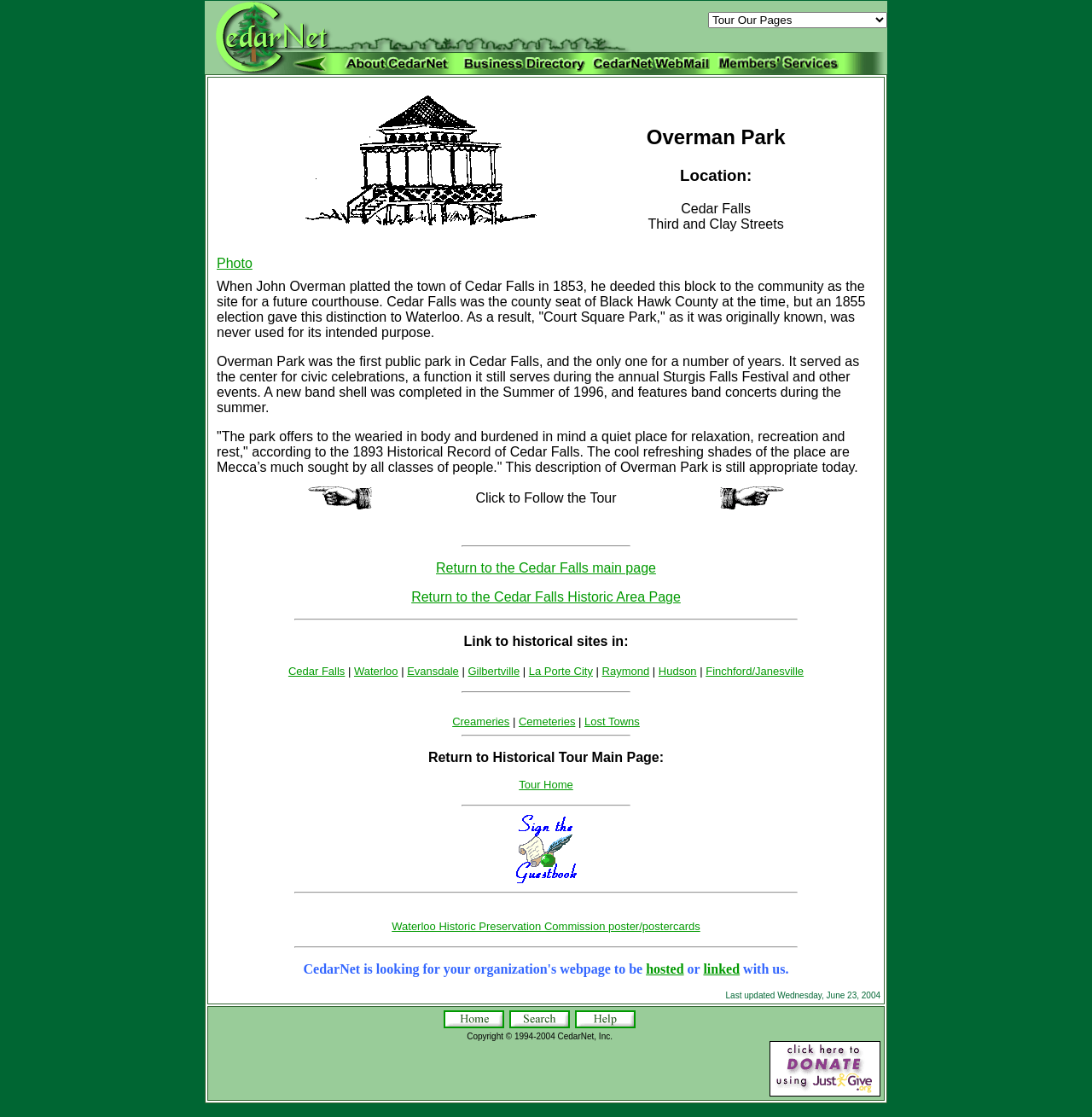In what year was the town of Cedar Falls platted?
Use the information from the screenshot to give a comprehensive response to the question.

According to the text, John Overman platted the town of Cedar Falls in 1853, and this information is provided in the description of Overman Park.